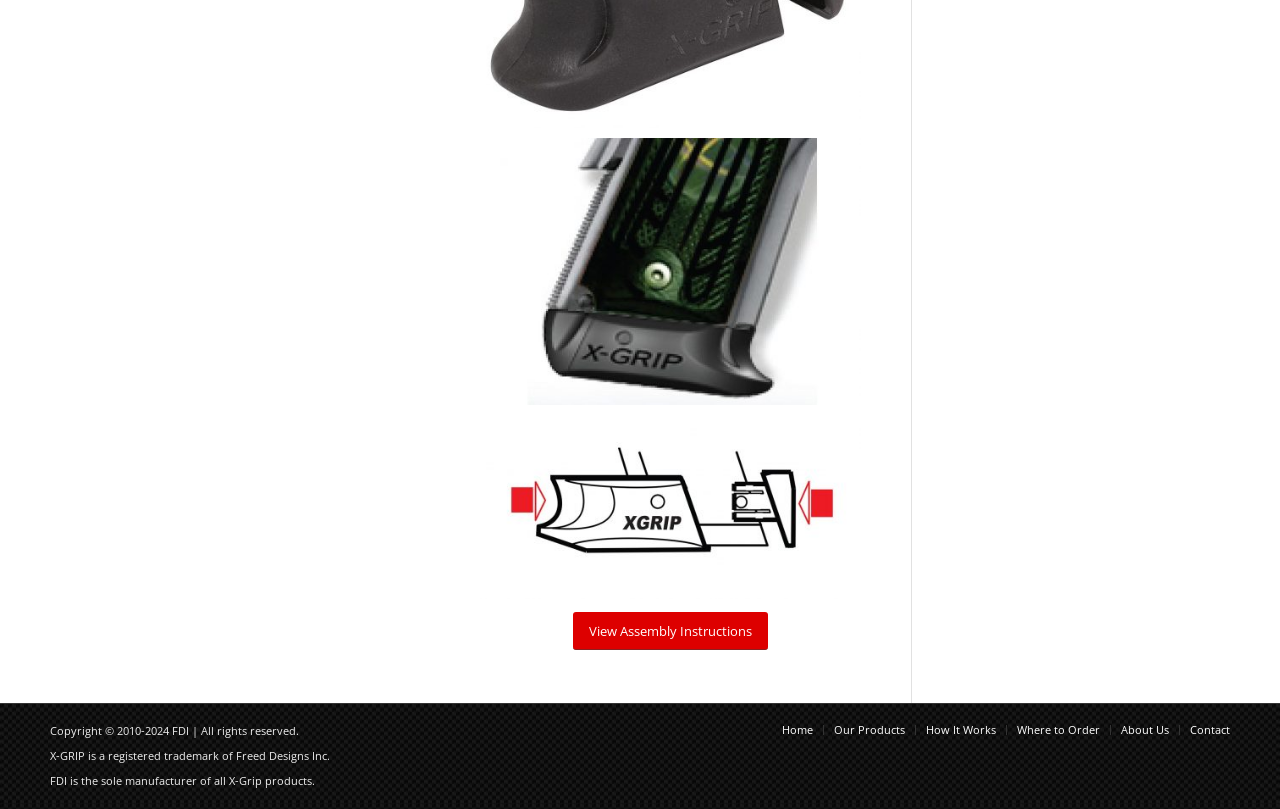What is the name of the product shown?
Give a thorough and detailed response to the question.

The product name is obtained from the link element with the text '1911c2 Mag Adapter' which is located at the top of the webpage, indicating that the webpage is about this specific product.